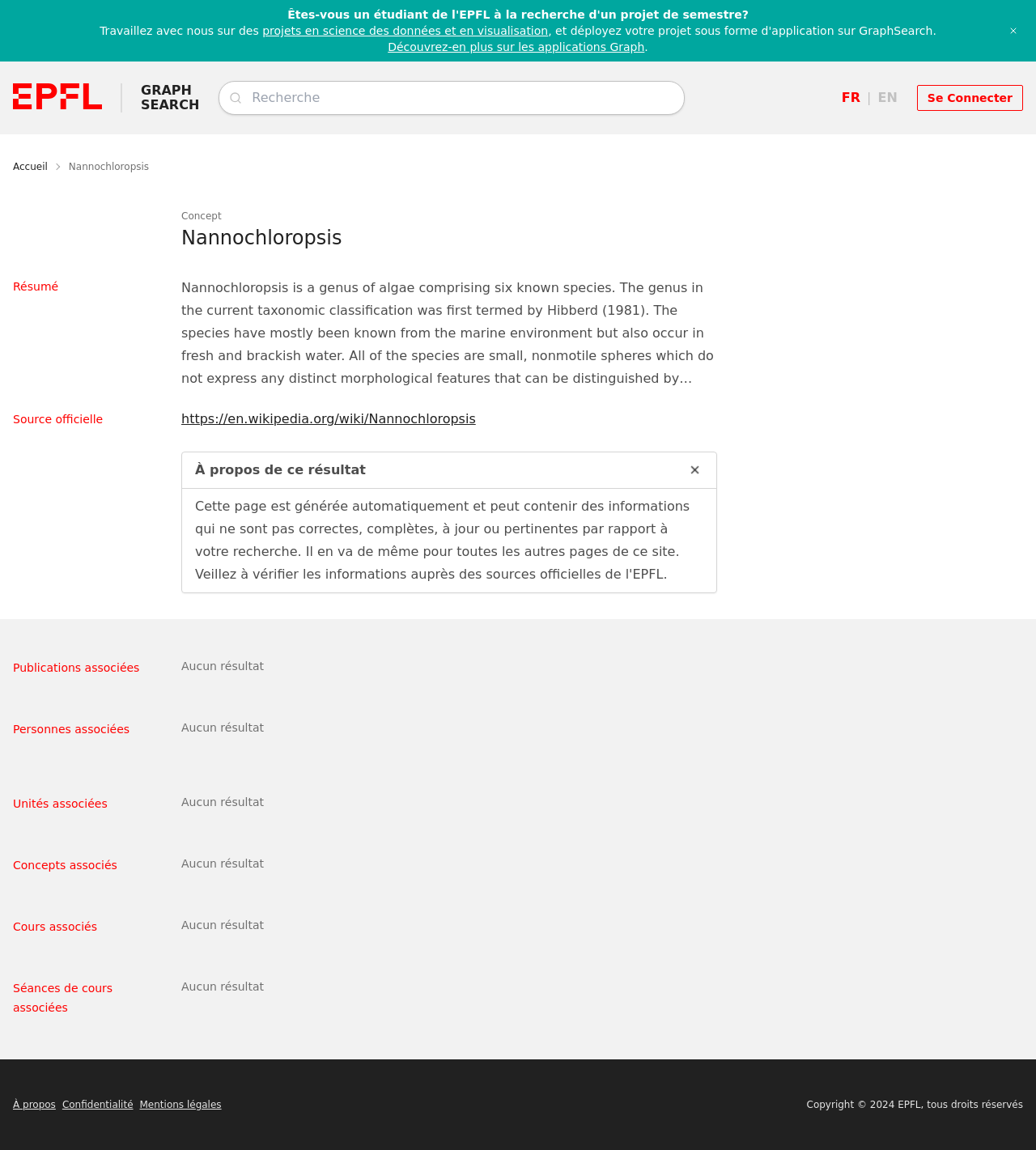Kindly provide the bounding box coordinates of the section you need to click on to fulfill the given instruction: "Learn more about Graph Search".

[0.136, 0.073, 0.192, 0.098]